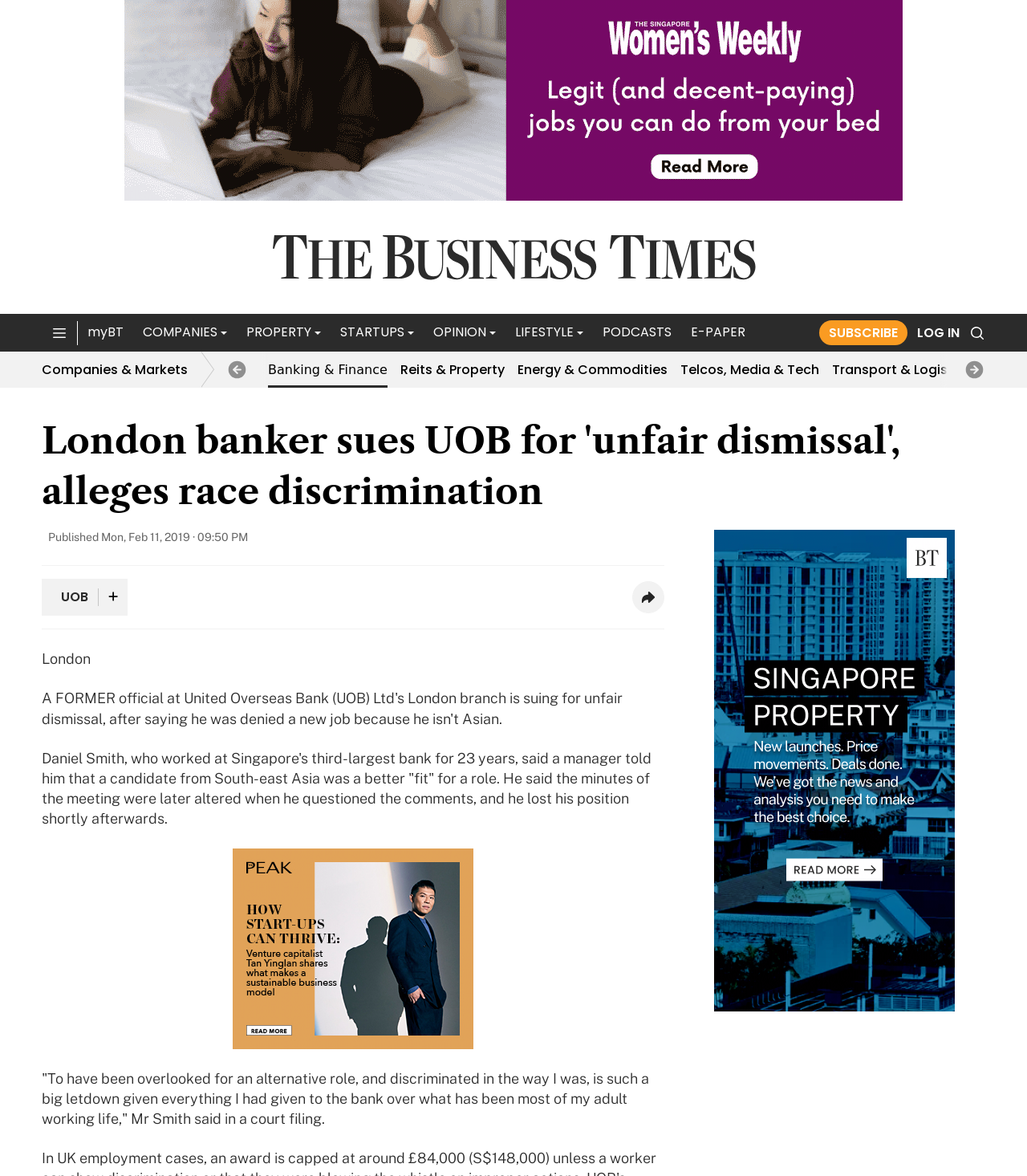Locate the bounding box coordinates of the UI element described by: "Politics". The bounding box coordinates should consist of four float numbers between 0 and 1, i.e., [left, top, right, bottom].

None